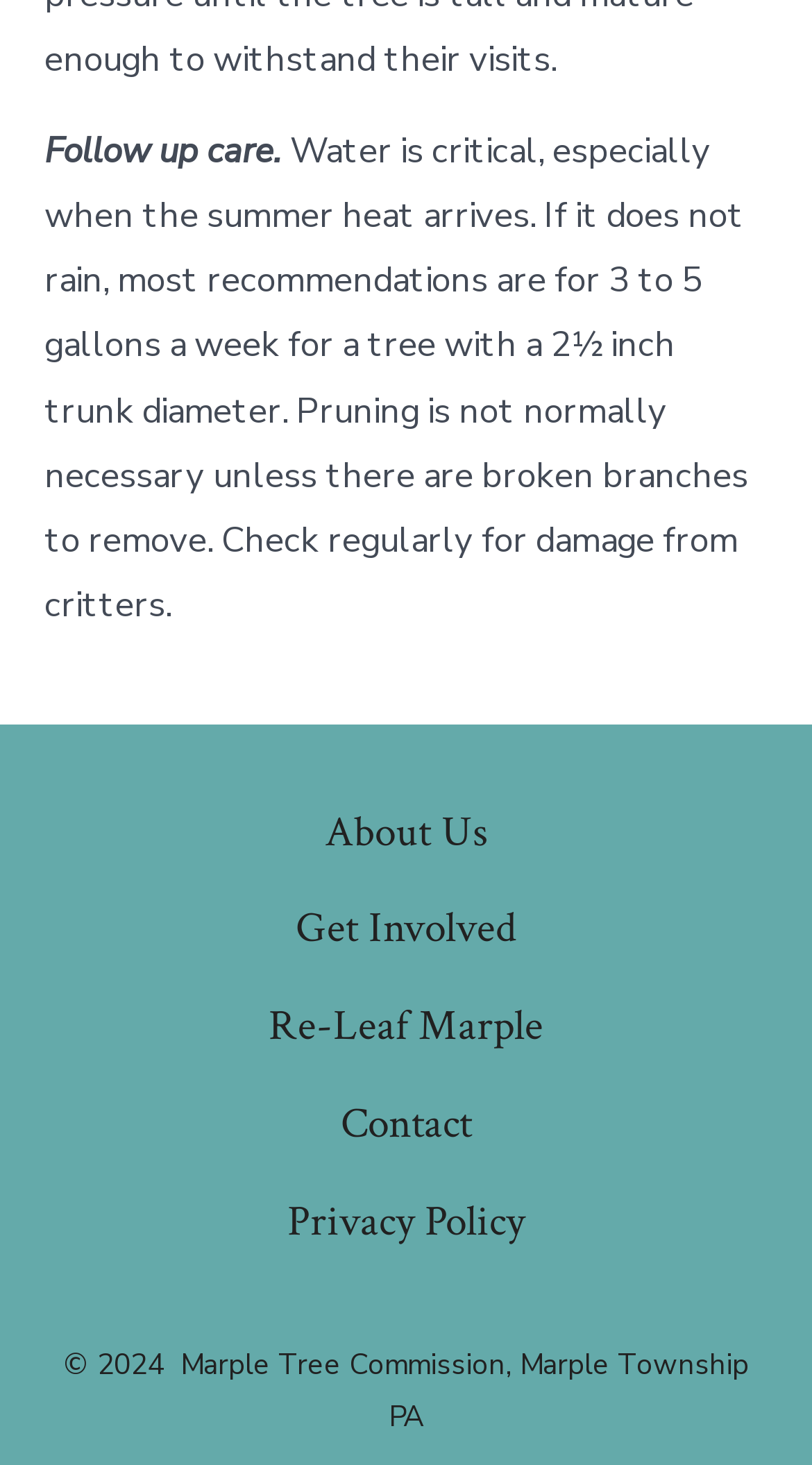Locate the UI element described as follows: "Contact". Return the bounding box coordinates as four float numbers between 0 and 1 in the order [left, top, right, bottom].

[0.311, 0.735, 0.689, 0.801]